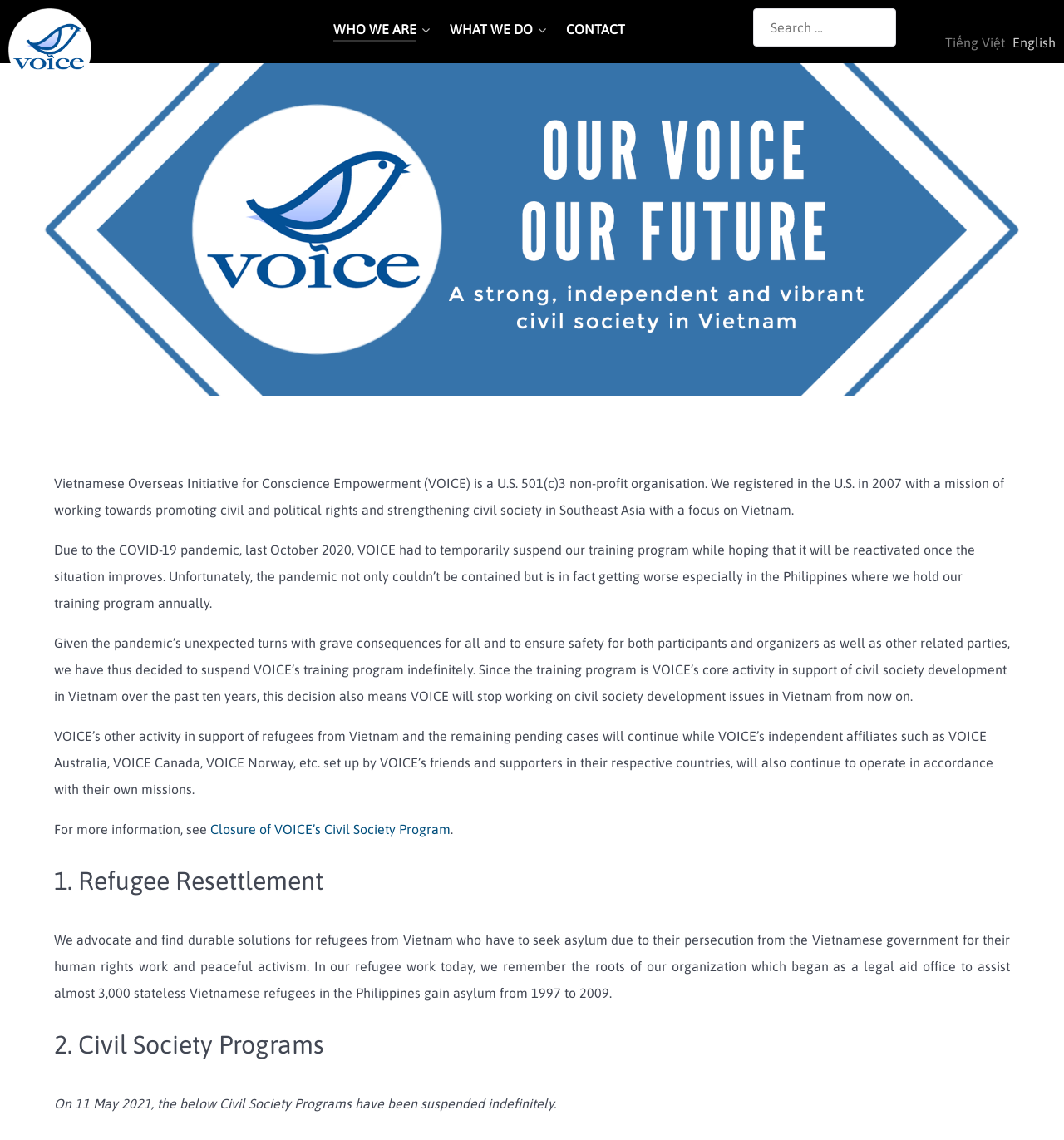What is the name of the organization?
Make sure to answer the question with a detailed and comprehensive explanation.

The name of the organization can be found in the StaticText element with the text 'Vietnamese Overseas Initiative for Conscience Empowerment (VOICE) is a U.S. 501(c)3 non-profit organisation.'